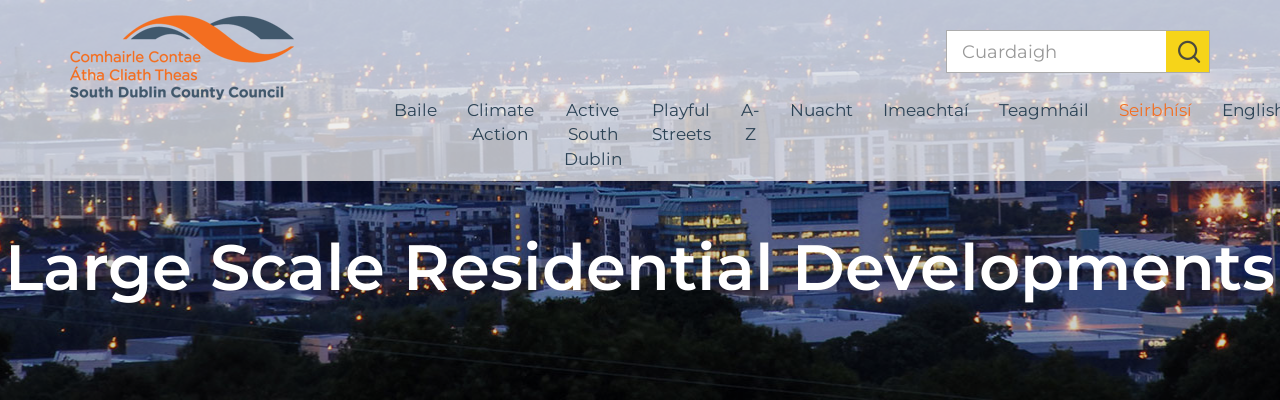What is the name of the council featured in the image?
Examine the webpage screenshot and provide an in-depth answer to the question.

The image displays the South Dublin County Council's logo above the title, indicating that the council is the one featured in the image.